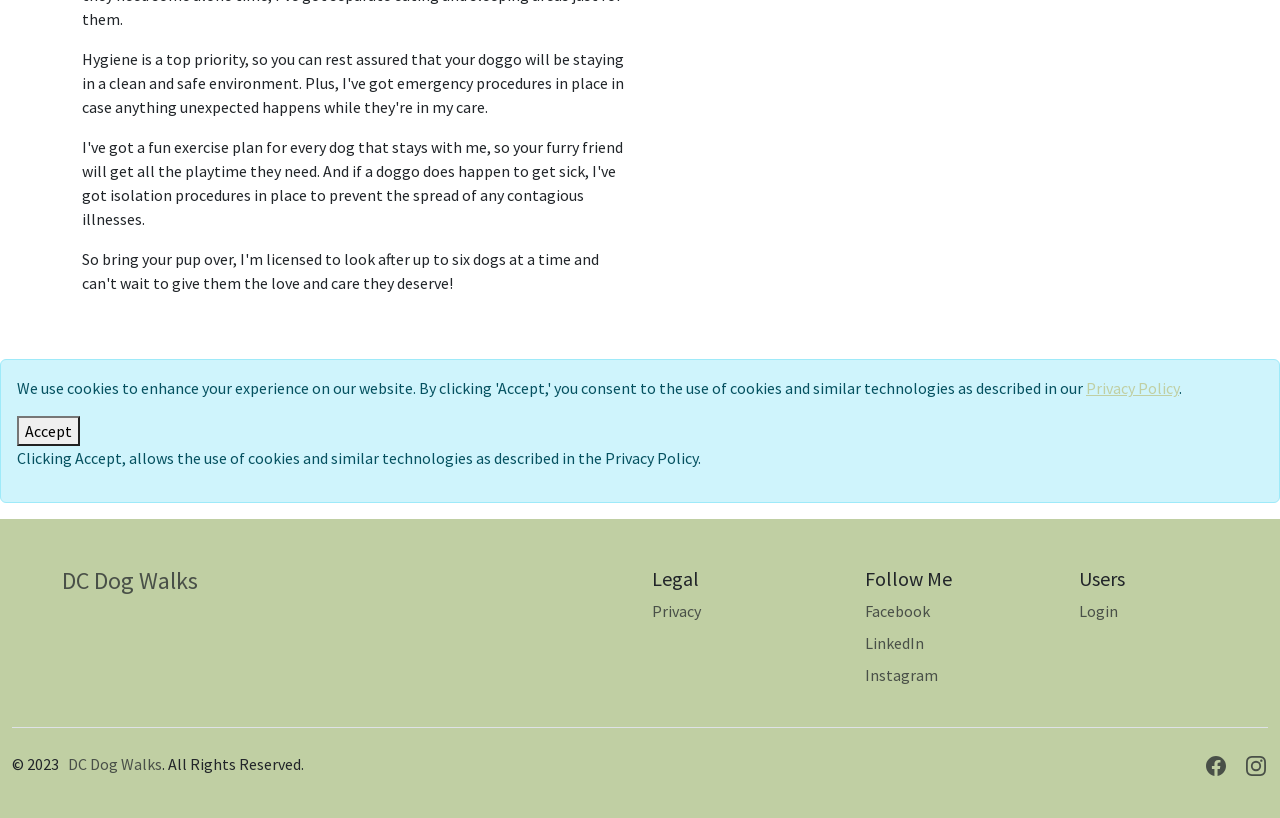Specify the bounding box coordinates of the element's area that should be clicked to execute the given instruction: "Visit the Privacy Policy page". The coordinates should be four float numbers between 0 and 1, i.e., [left, top, right, bottom].

[0.848, 0.462, 0.921, 0.487]